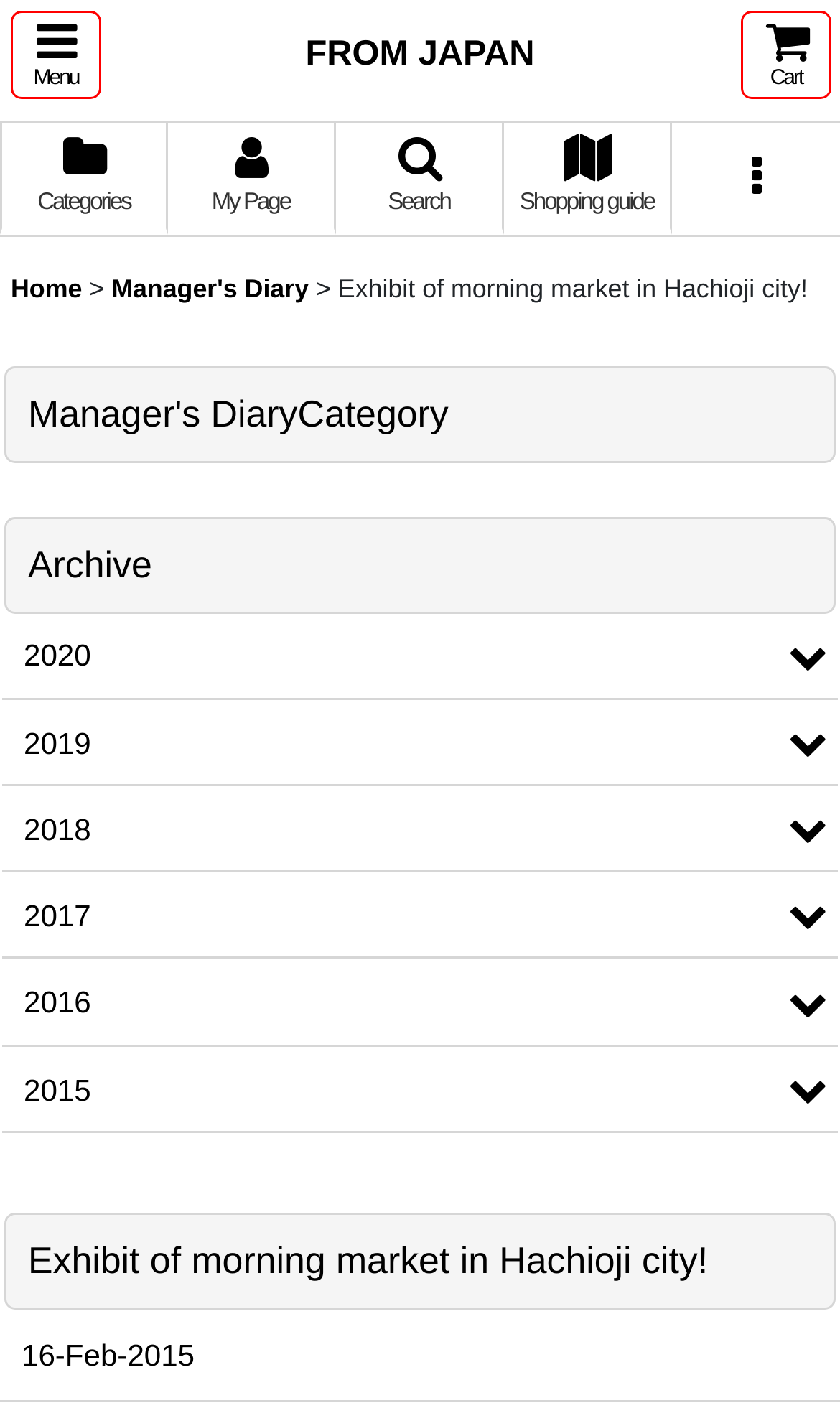Please provide a one-word or phrase answer to the question: 
How many search buttons are there?

2